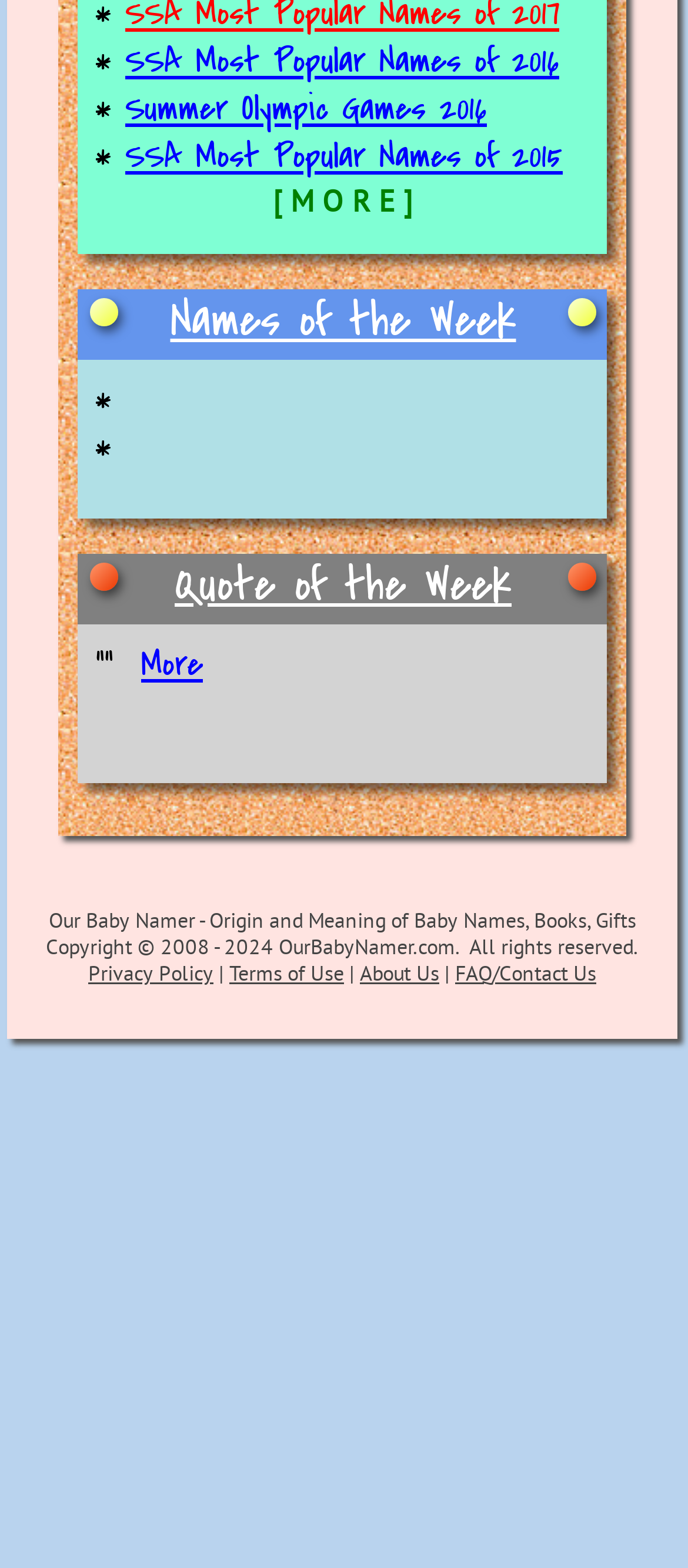Show the bounding box coordinates of the element that should be clicked to complete the task: "Learn About Us".

[0.523, 0.612, 0.638, 0.629]